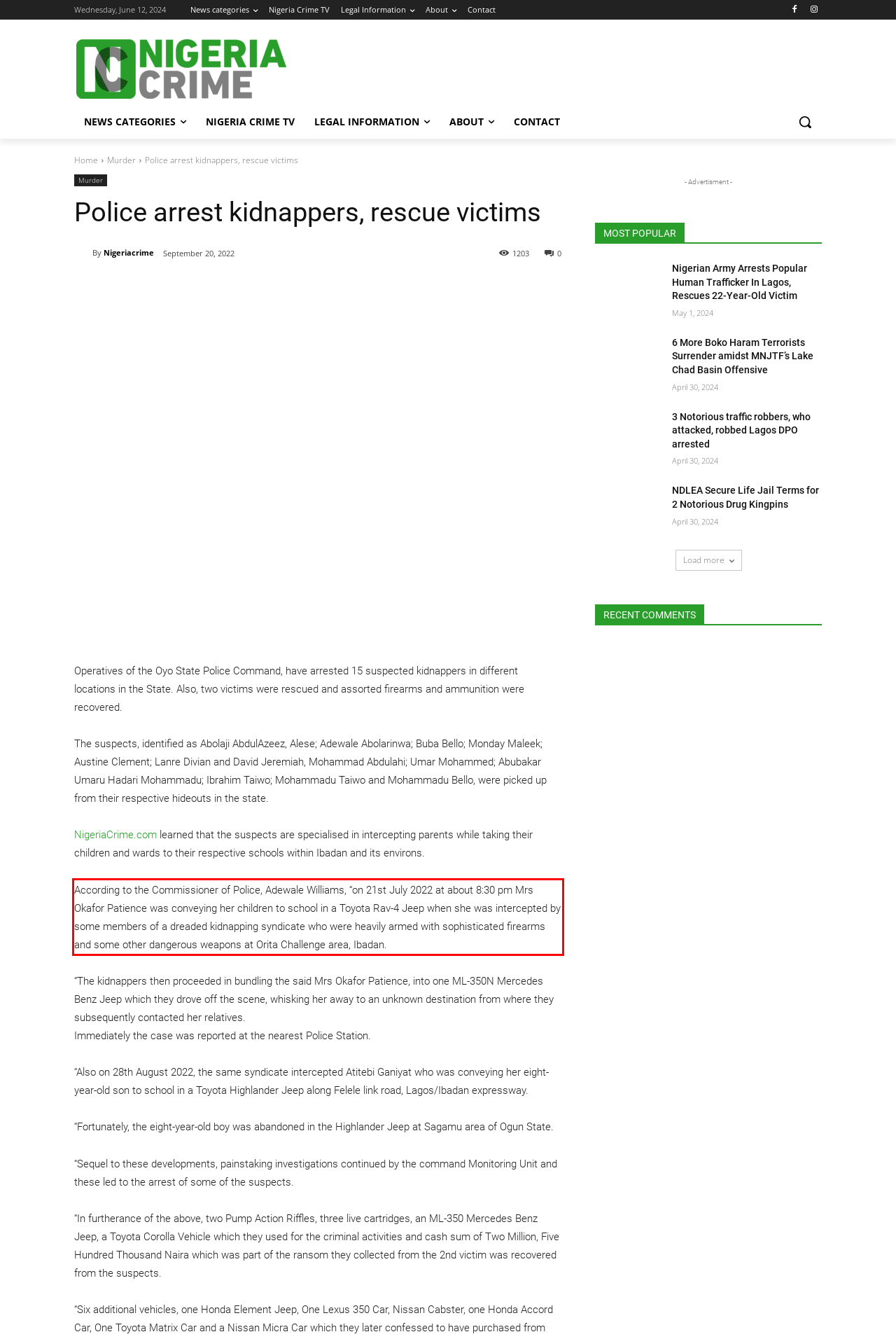Given a webpage screenshot, identify the text inside the red bounding box using OCR and extract it.

According to the Commissioner of Police, Adewale Williams, “on 21st July 2022 at about 8:30 pm Mrs Okafor Patience was conveying her children to school in a Toyota Rav-4 Jeep when she was intercepted by some members of a dreaded kidnapping syndicate who were heavily armed with sophisticated firearms and some other dangerous weapons at Orita Challenge area, Ibadan.